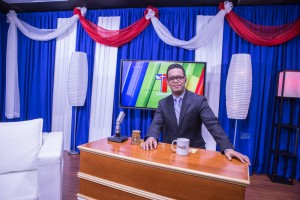What is the dominant color of the backdrop?
Answer the question with as much detail as you can, using the image as a reference.

The caption describes the backdrop as a 'vibrant combination of blue curtains, draped white fabric, and decorative red accents', suggesting that blue is the primary color of the backdrop.